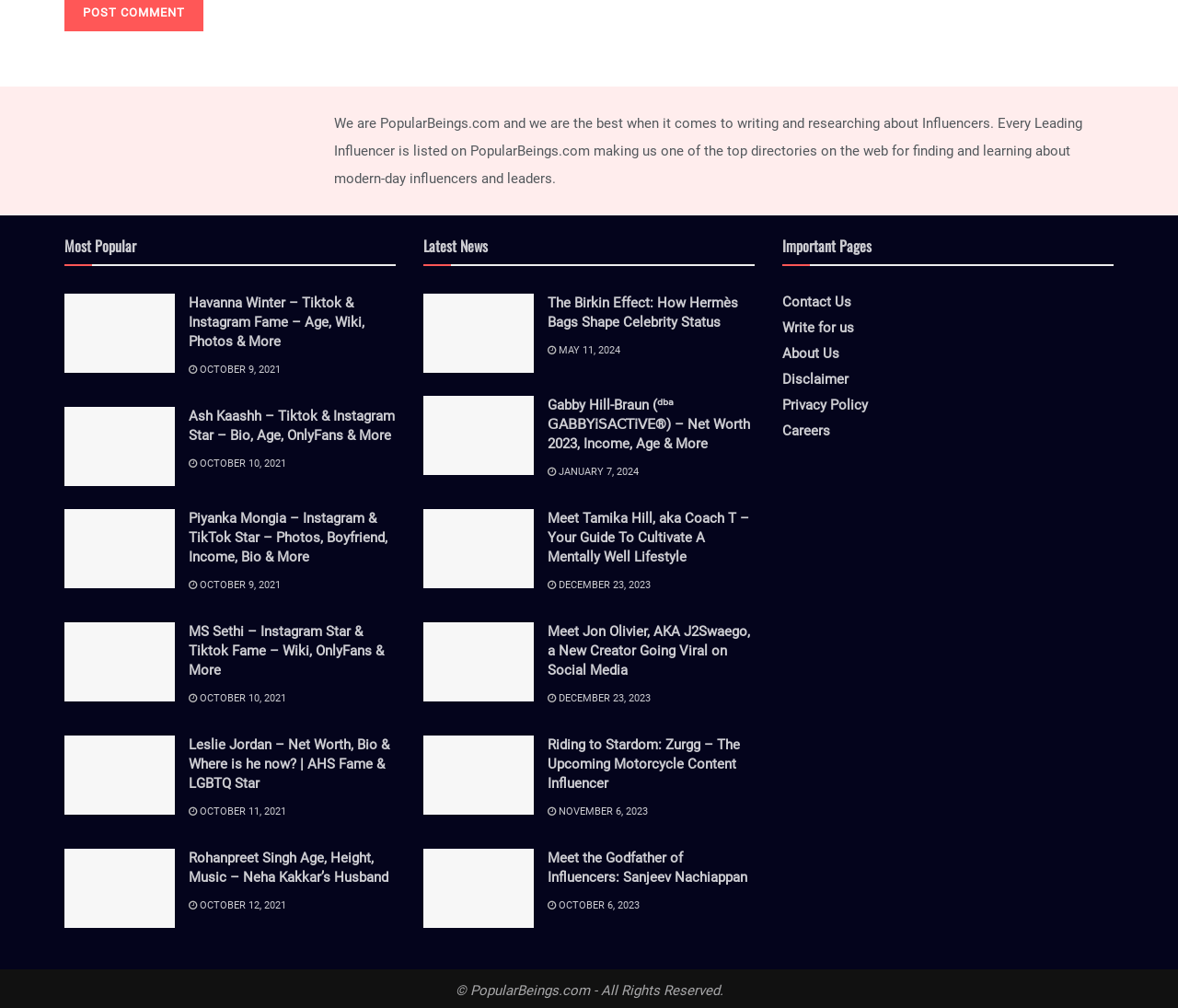Using the provided element description, identify the bounding box coordinates as (top-left x, top-left y, bottom-right x, bottom-right y). Ensure all values are between 0 and 1. Description: October 10, 2021

[0.16, 0.451, 0.243, 0.462]